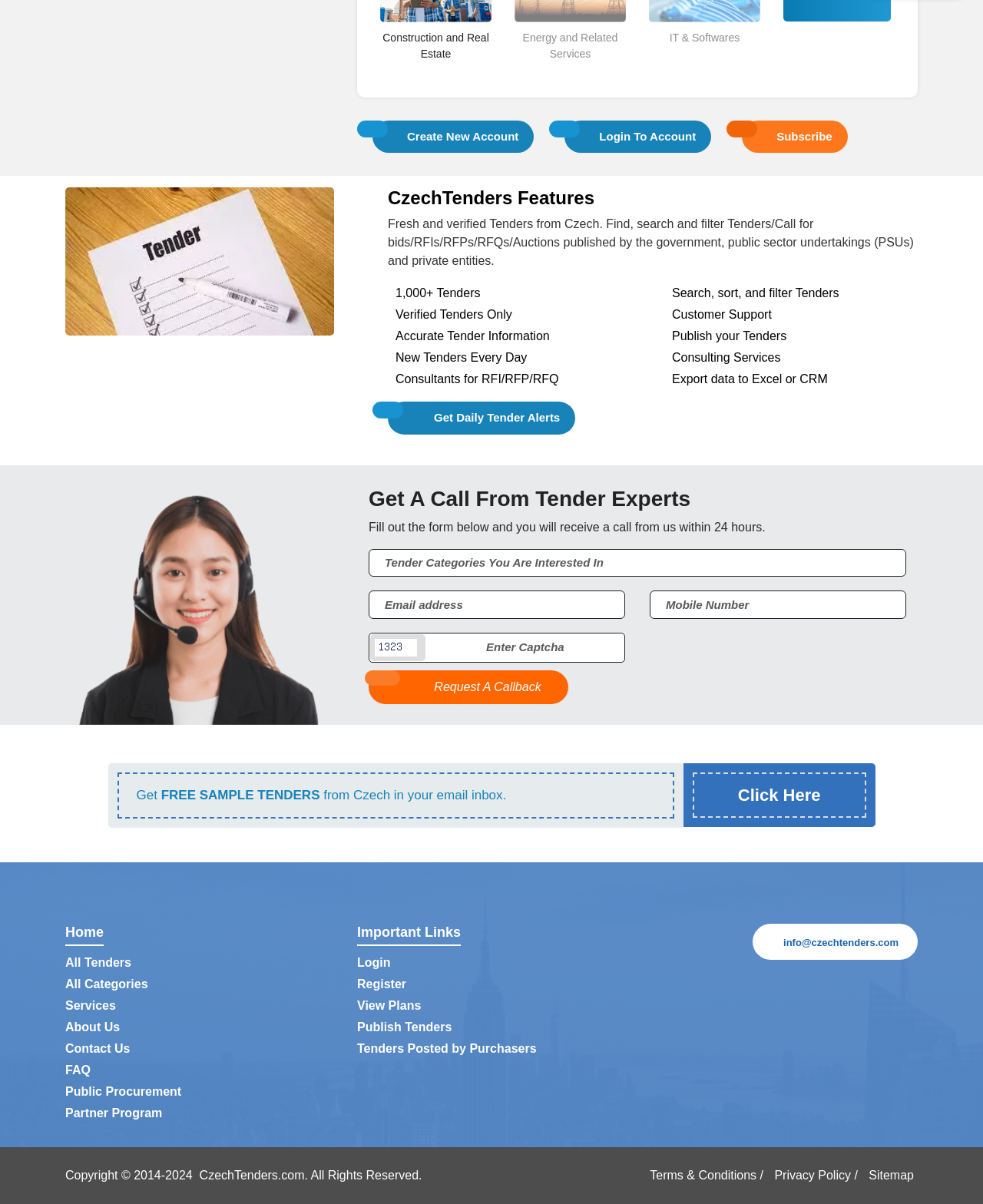Provide a one-word or short-phrase response to the question:
What are the categories of tenders available?

Construction, Energy, IT